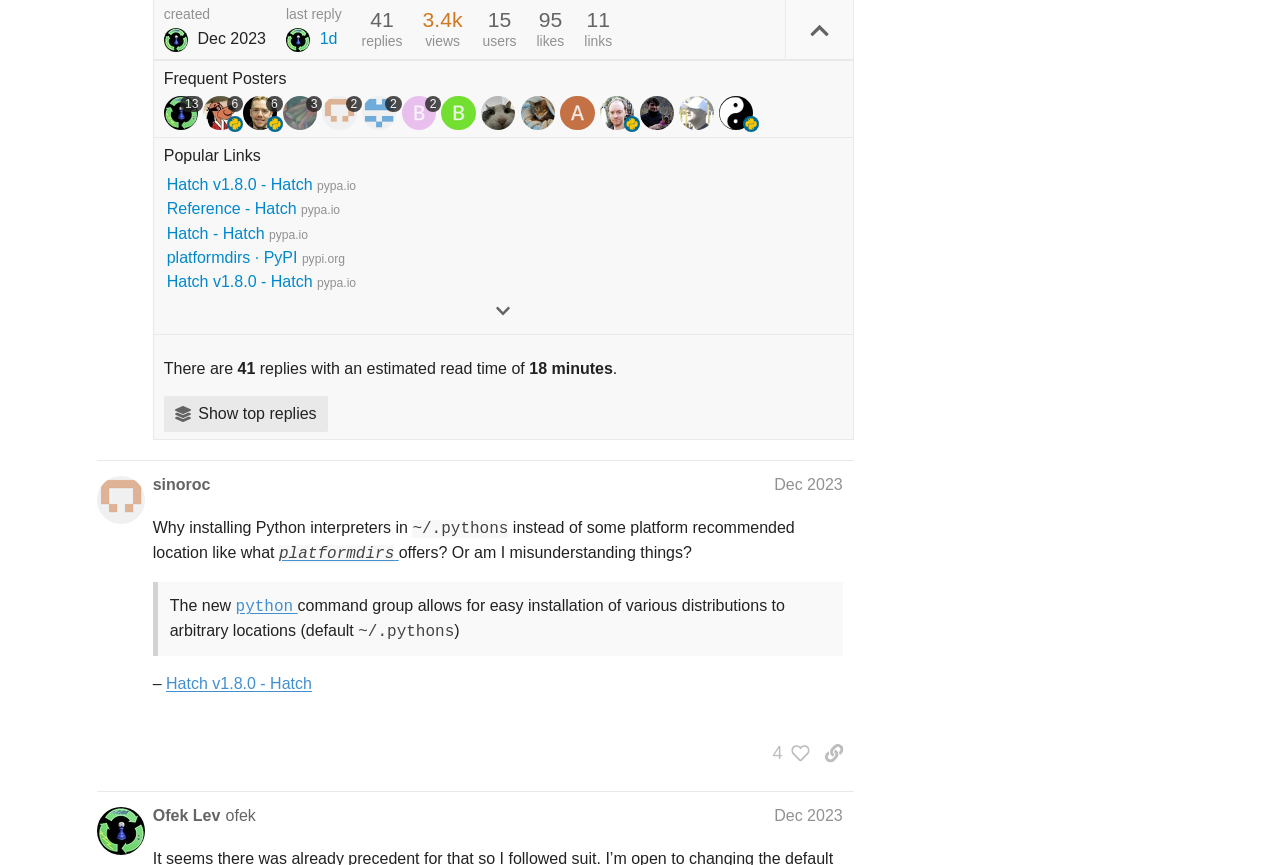Please determine the bounding box coordinates for the element with the description: "Hatch v1.8.0 - Hatch 8".

[0.13, 0.781, 0.244, 0.801]